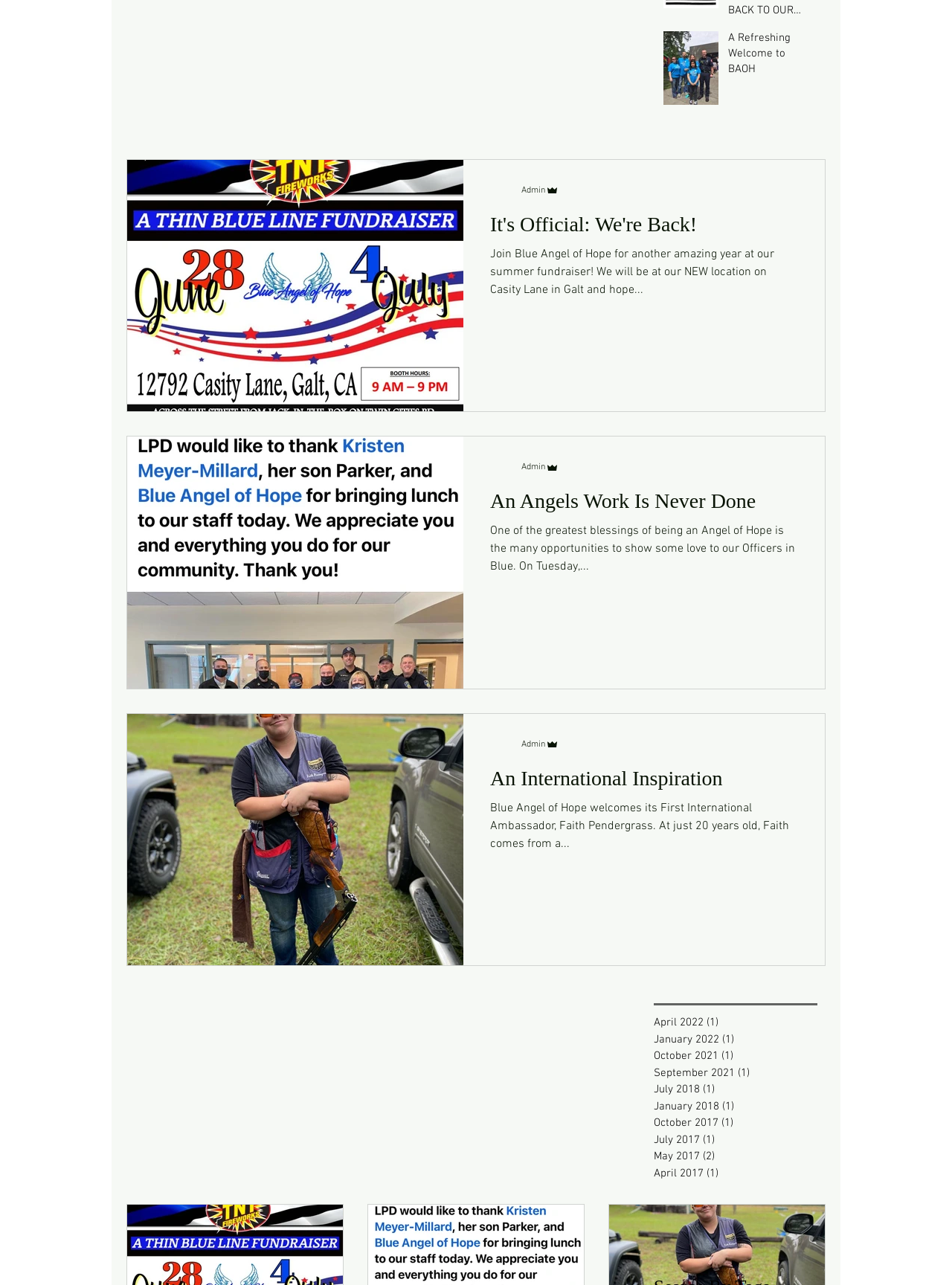Please determine the bounding box coordinates for the UI element described as: "It's Official: We're Back!".

[0.515, 0.165, 0.838, 0.191]